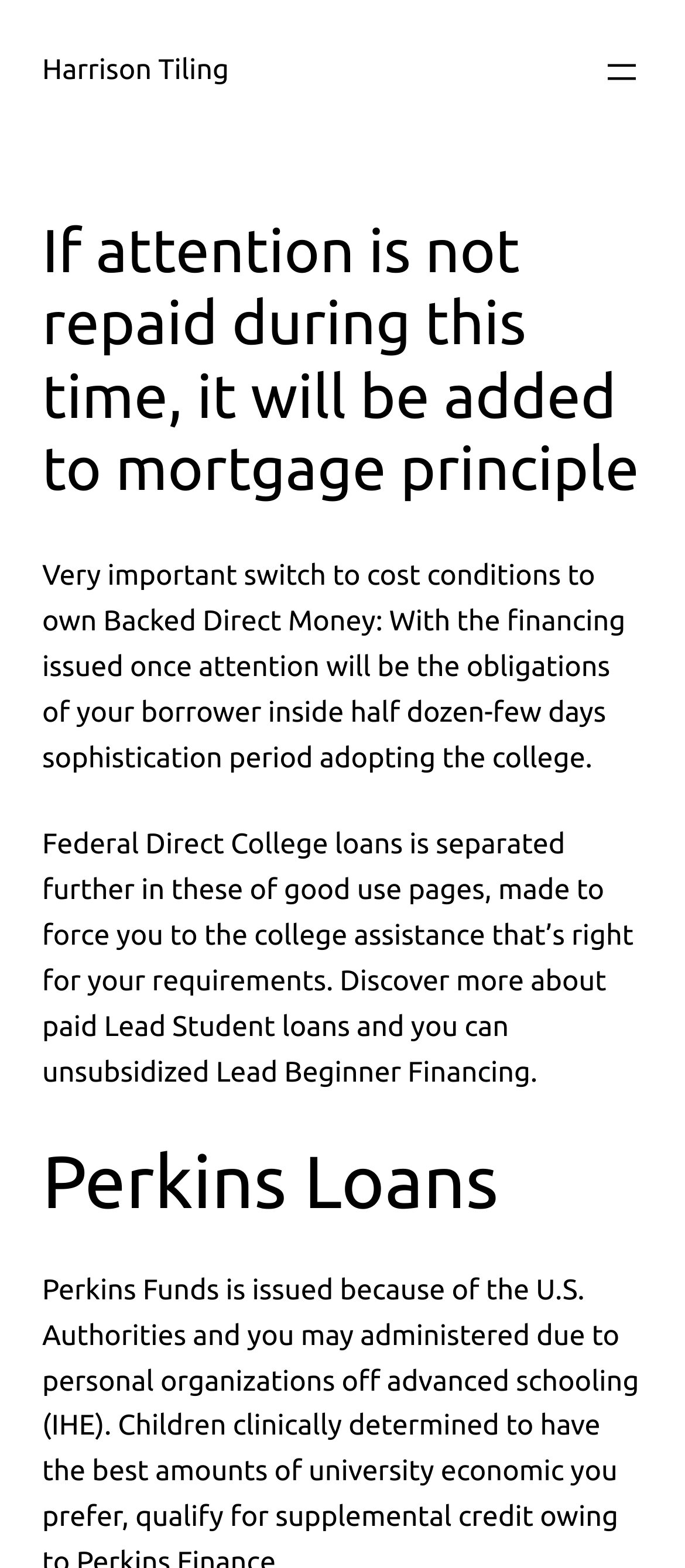Create a full and detailed caption for the entire webpage.

The webpage is about Harrison Tiling, specifically discussing financial aid and loan options for students. At the top left, there is a link to Harrison Tiling. Next to it, on the top right, is a button to open a menu. Below the link, there is a heading that summarizes the main topic: "If attention is not repaid during this time, it will be added to mortgage principle." 

Underneath the heading, there are two paragraphs of text. The first paragraph explains the importance of switching to cost conditions to own Backed Direct Money, detailing the financing obligations of the borrower during the six-month sophistication period after college. The second paragraph discusses Federal Direct College loans, providing information about paid and unsubsidized Lead Student loans.

Further down, there is another heading titled "Perkins Loans." Below this heading, there is a paragraph explaining that Perkins Funds are issued by the U.S. Government and administered by private organizations of higher education.